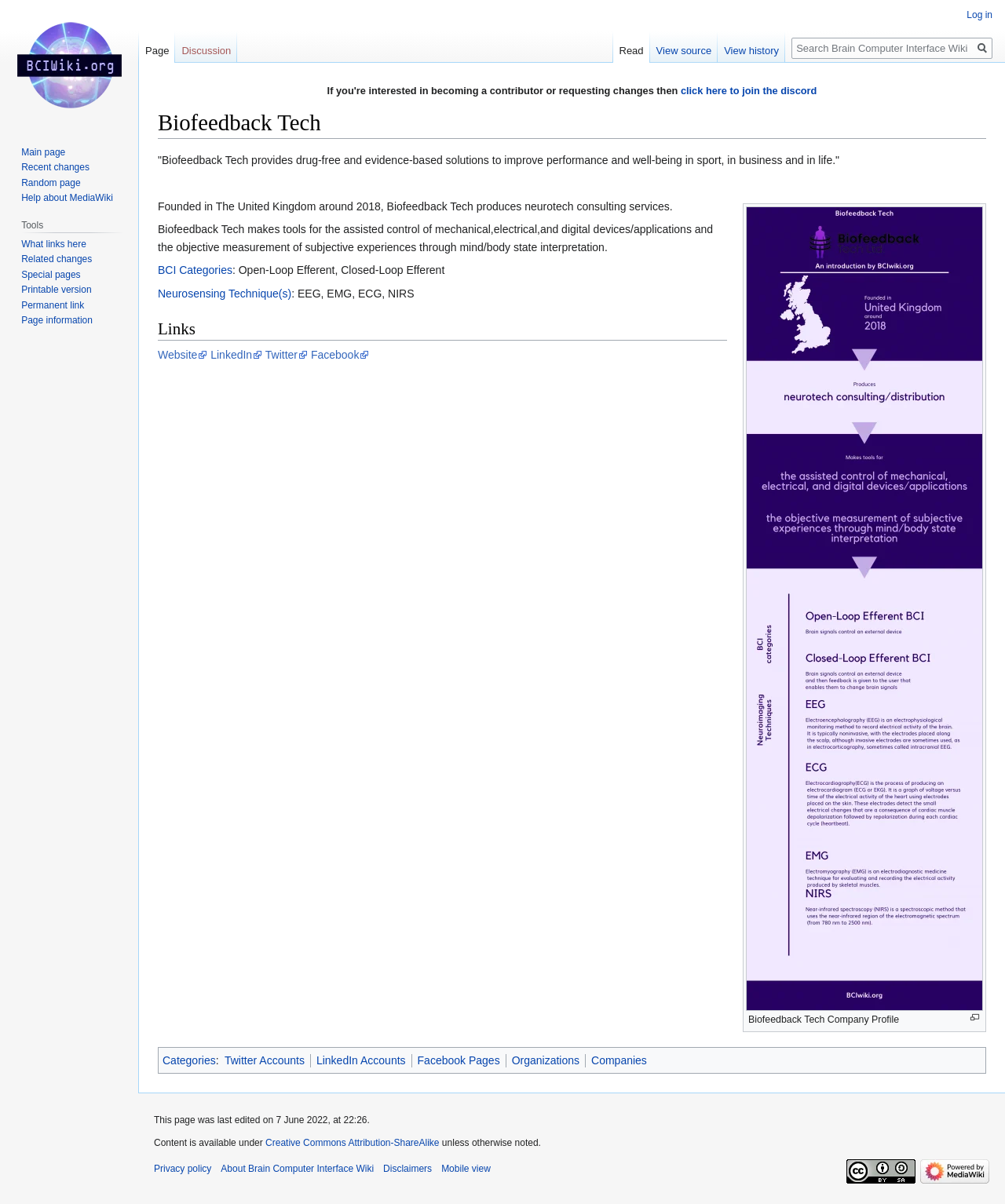Generate a comprehensive description of the contents of the webpage.

The webpage is about Biofeedback Tech, a company that provides drug-free and evidence-based solutions to improve performance and well-being in sport, business, and life. At the top of the page, there is a heading "Biofeedback Tech" followed by a brief description of the company. Below this, there is a link to join a Discord community.

On the left side of the page, there are several navigation menus, including "Personal tools", "Namespaces", "Views", and "Tools". These menus contain various links to different pages and functions, such as logging in, viewing page history, and accessing special pages.

The main content of the page is divided into several sections. The first section provides an overview of Biofeedback Tech, including its founding year and location. The second section describes the company's products and services, including neurotech consulting and tools for assisted control of mechanical, electrical, and digital devices.

Below this, there are links to various categories, including BCI categories, neurosensing techniques, and social media profiles. The page also includes a search bar at the top right corner, allowing users to search for specific content.

At the bottom of the page, there is a section with links to the main page, recent changes, and random pages, as well as a section with links to various tools and functions, such as what links to the current page and related changes.

Finally, there is a footer section with information about the page's last edit, copyright information, and links to privacy policies, disclaimers, and other related pages.